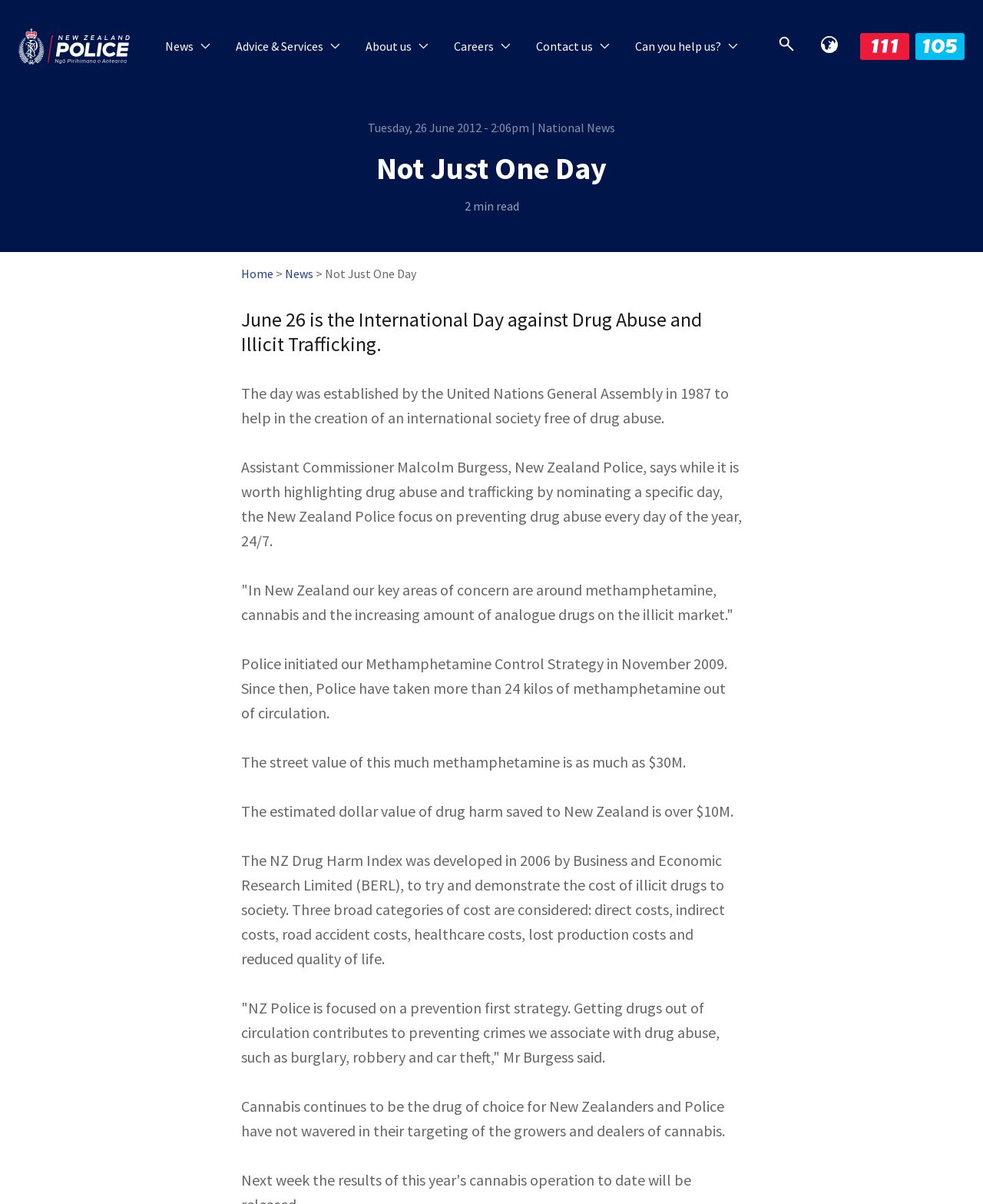What is the date of the International Day against Drug Abuse and Illicit Trafficking?
Using the image as a reference, give an elaborate response to the question.

I found the answer by reading the static text on the webpage, which states 'June 26 is the International Day against Drug Abuse and Illicit Trafficking.'